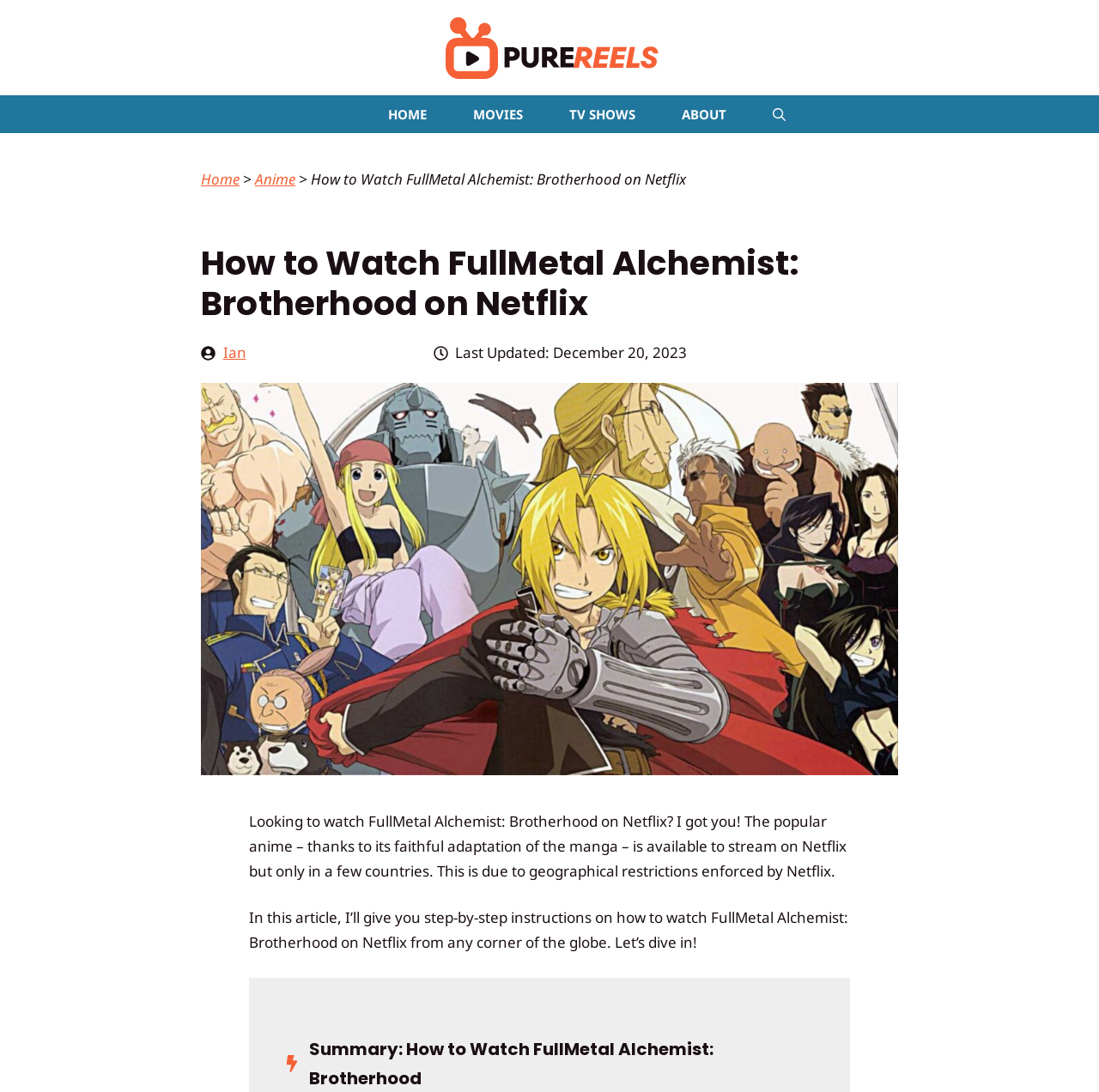Identify the bounding box coordinates of the clickable section necessary to follow the following instruction: "Open search". The coordinates should be presented as four float numbers from 0 to 1, i.e., [left, top, right, bottom].

[0.682, 0.087, 0.736, 0.122]